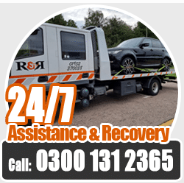What is the service provided by the vehicle?
Using the visual information from the image, give a one-word or short-phrase answer.

Recovery services